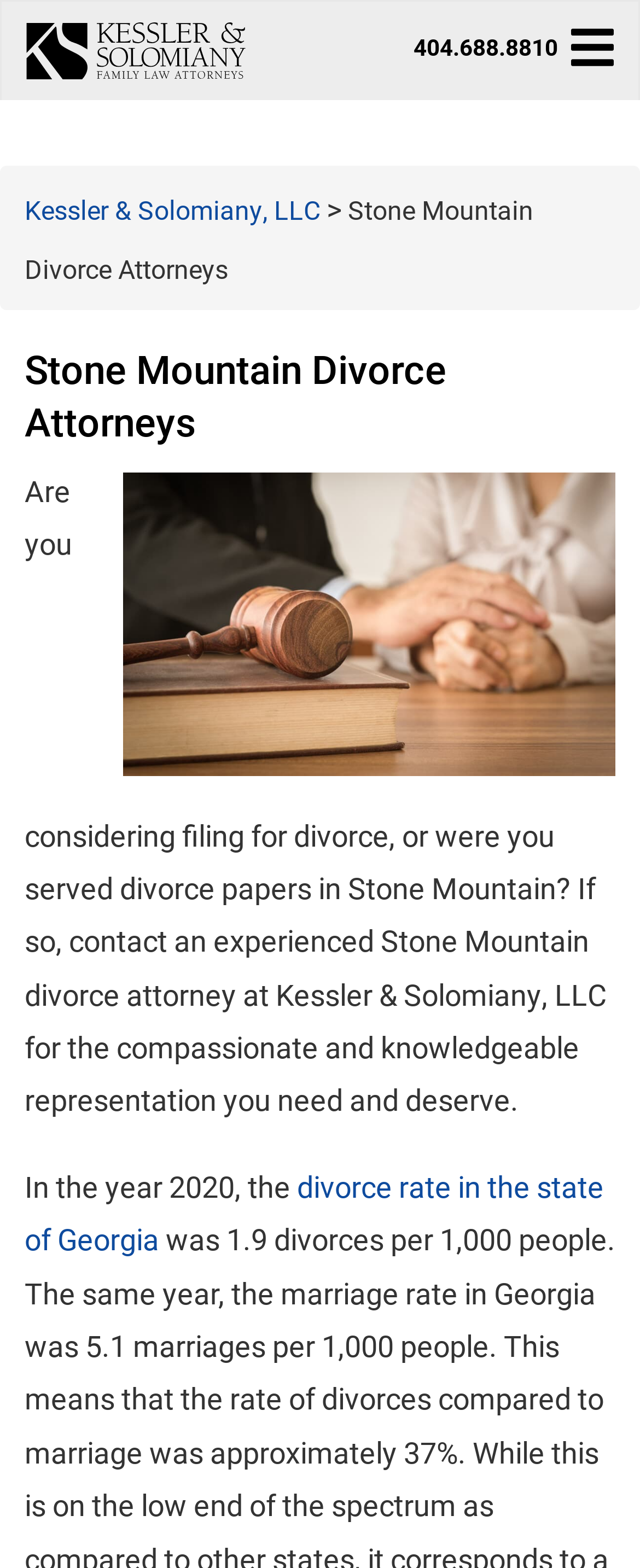Determine the bounding box of the UI element mentioned here: "Kessler & Solomiany, LLC". The coordinates must be in the format [left, top, right, bottom] with values ranging from 0 to 1.

[0.038, 0.122, 0.5, 0.144]